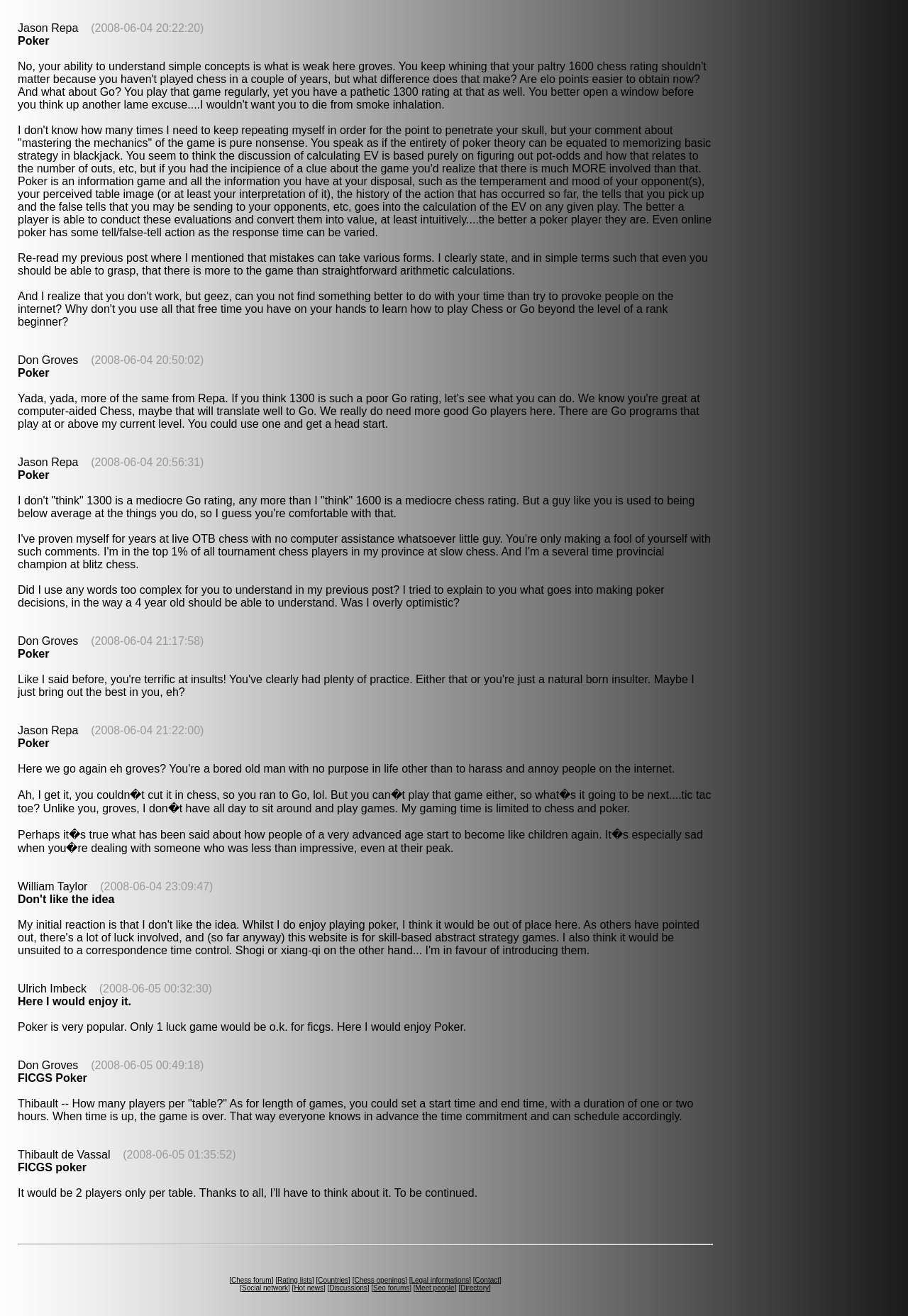Given the description: "FICGS Poker", determine the bounding box coordinates of the UI element. The coordinates should be formatted as four float numbers between 0 and 1, [left, top, right, bottom].

[0.02, 0.815, 0.096, 0.824]